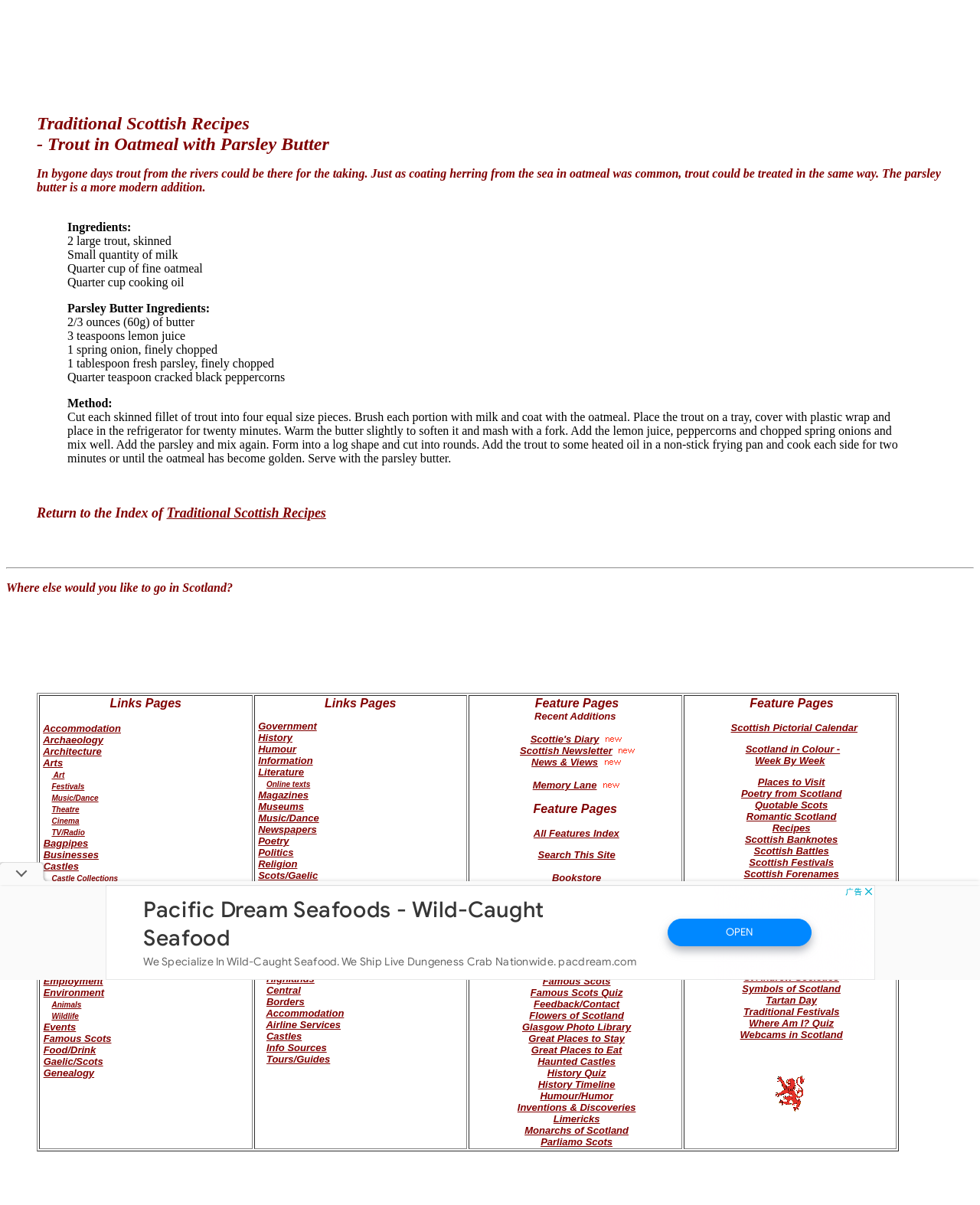Give a one-word or one-phrase response to the question: 
What is the purpose of coating trout with oatmeal?

To make it edible